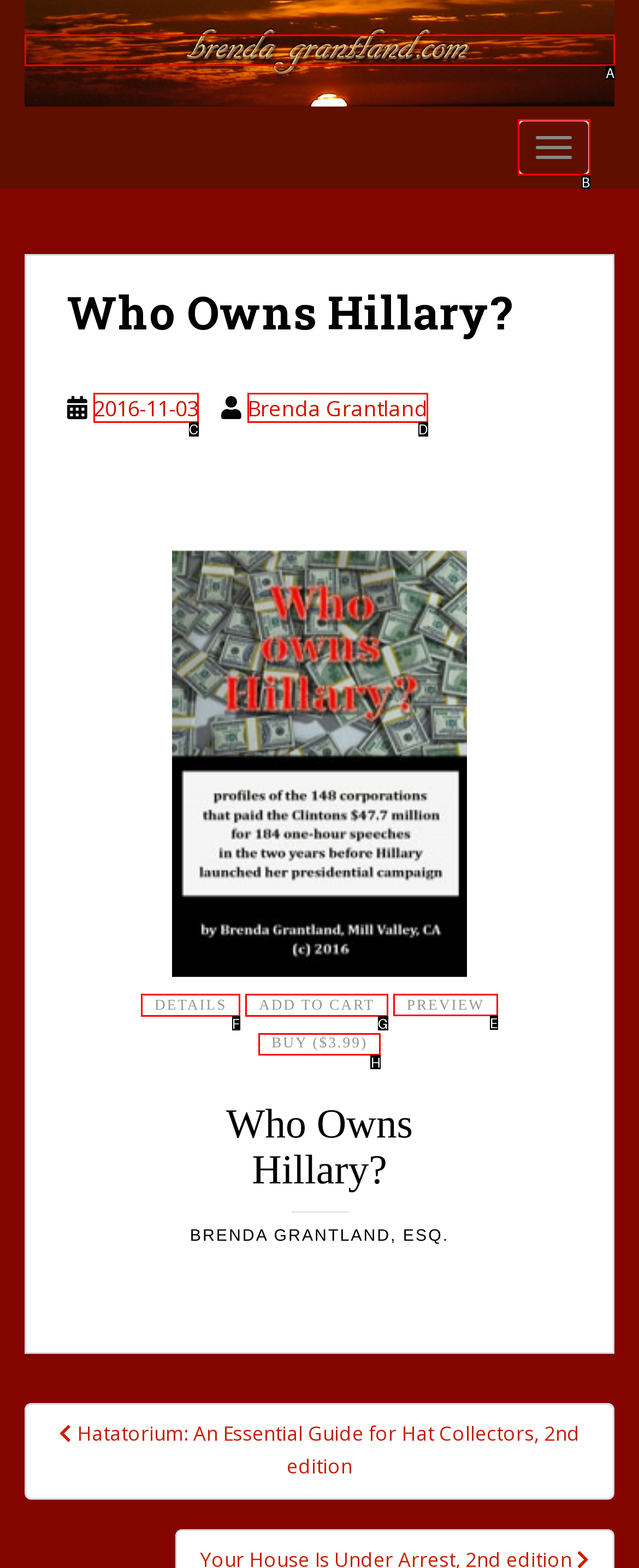For the instruction: Open the Help Center, determine the appropriate UI element to click from the given options. Respond with the letter corresponding to the correct choice.

None